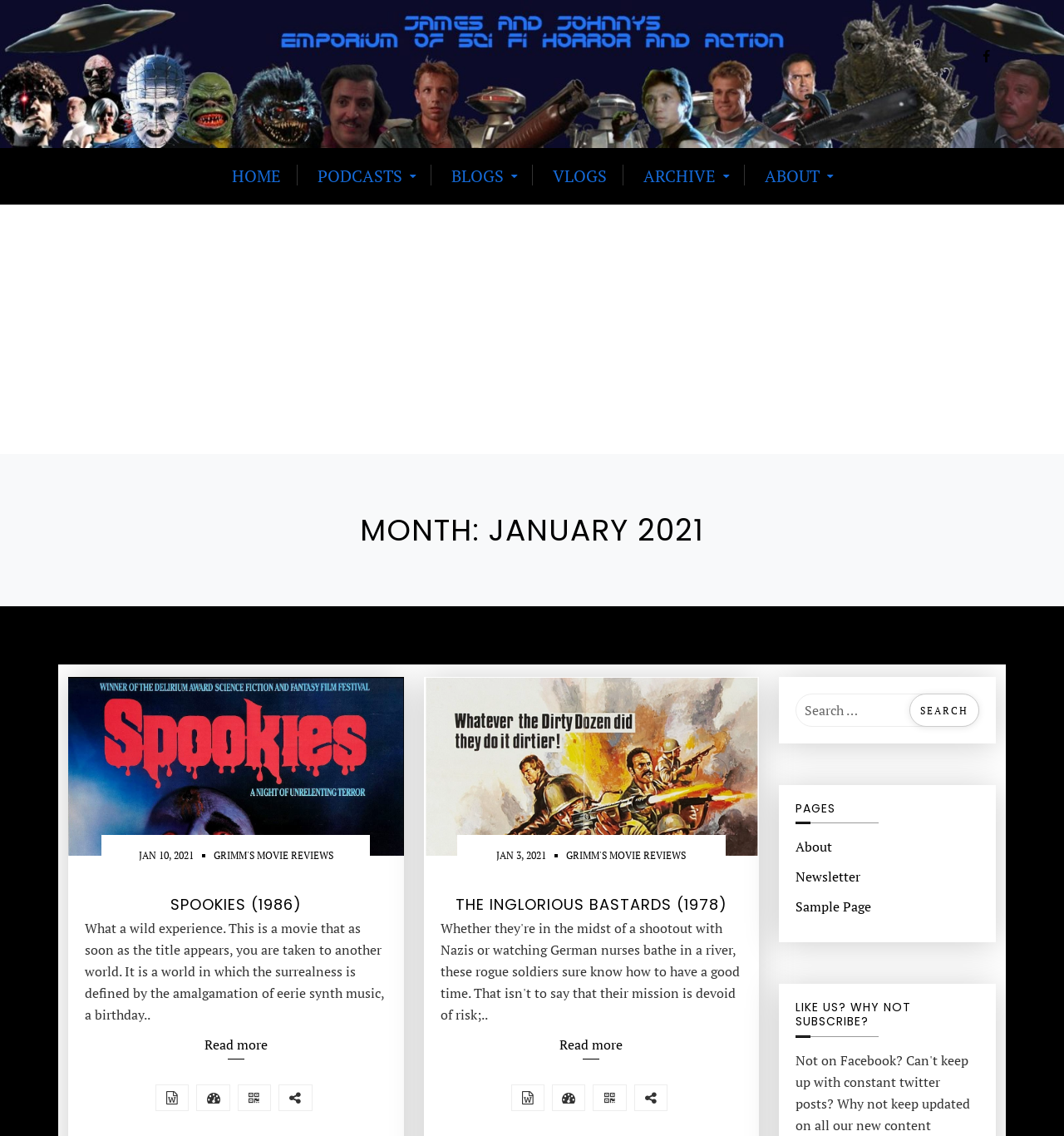What is the current month?
Please provide a single word or phrase as your answer based on the screenshot.

January 2021